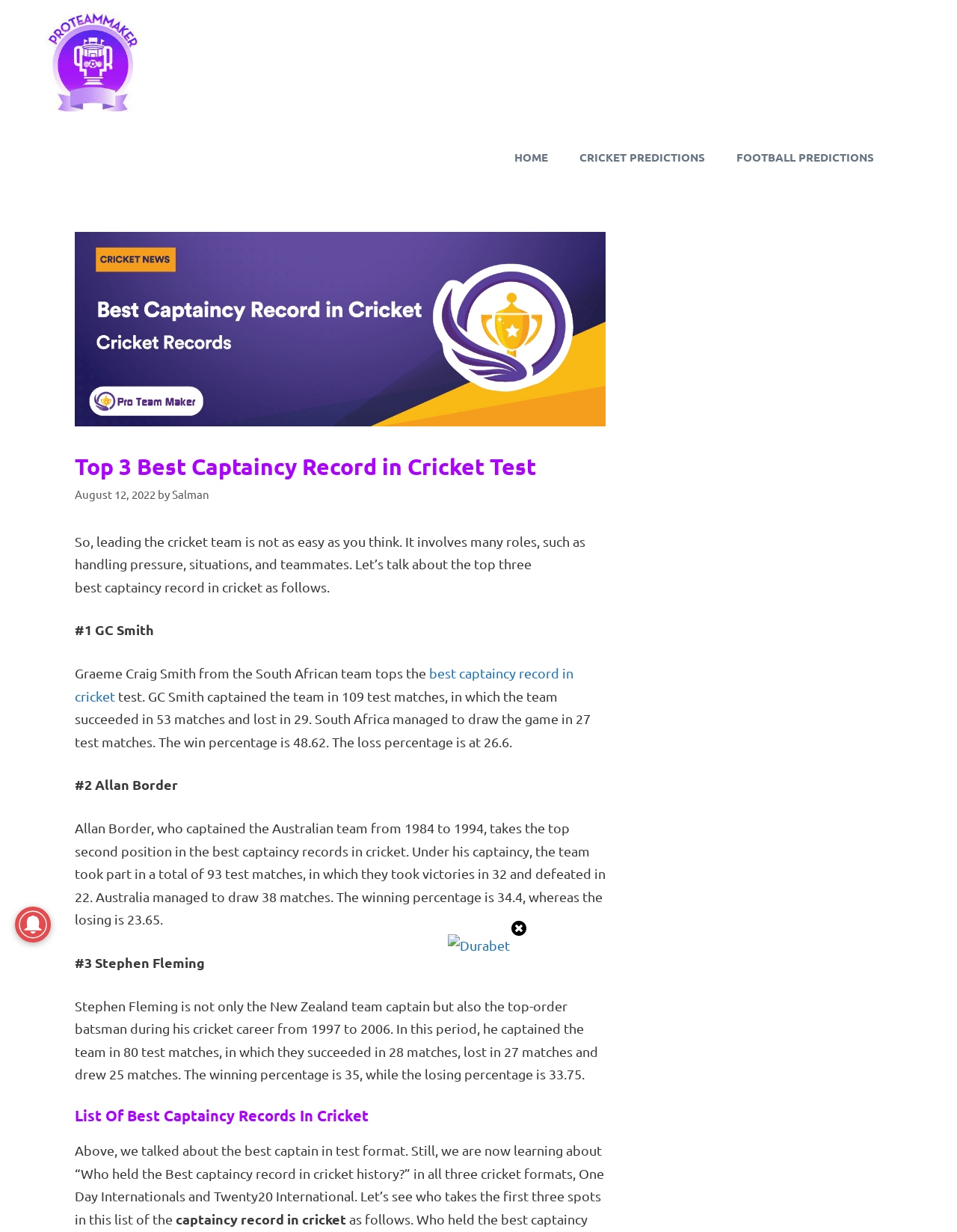Locate the bounding box coordinates of the clickable region to complete the following instruction: "Click on the 'best captaincy record in cricket' link."

[0.078, 0.54, 0.599, 0.571]